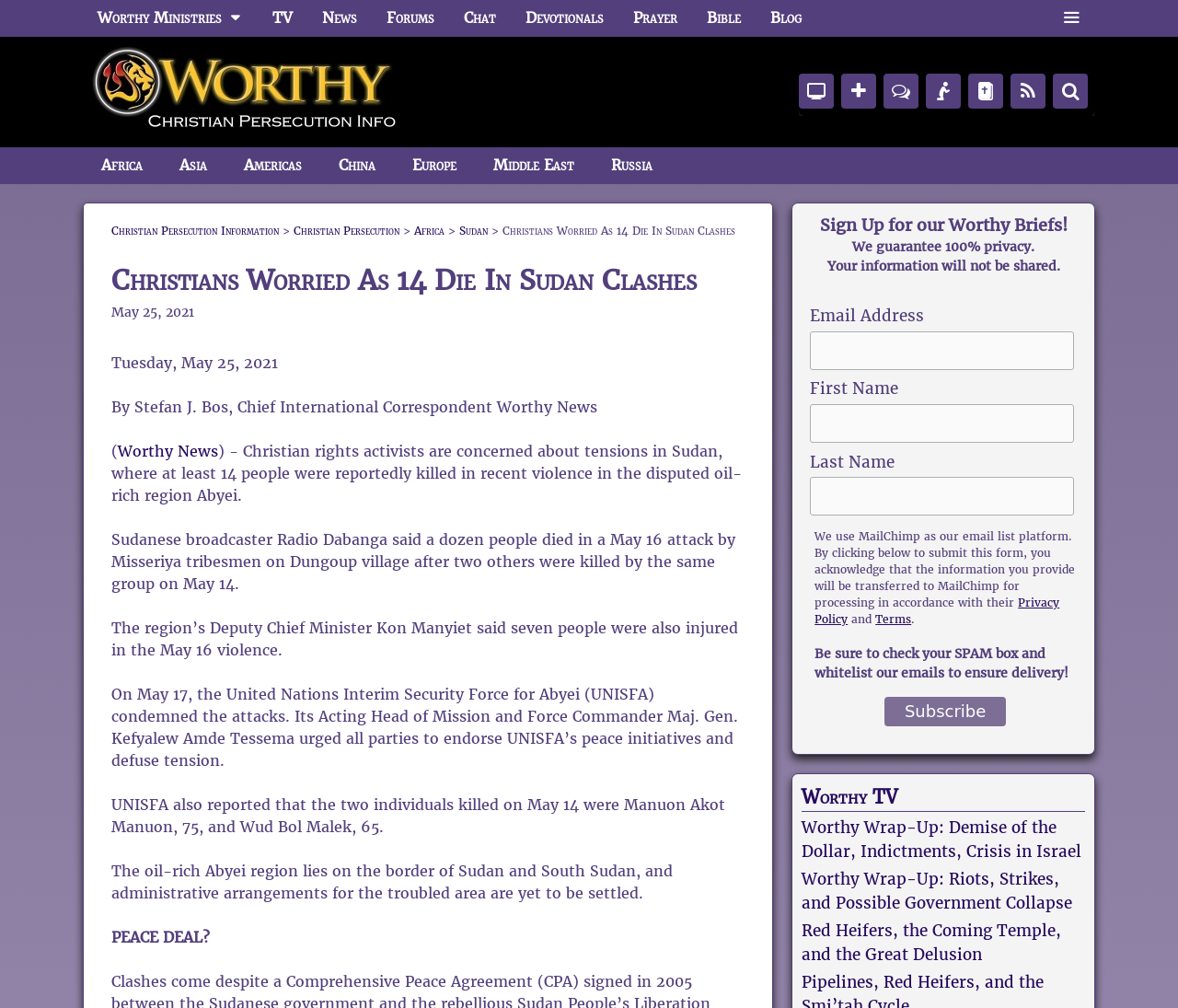Determine the bounding box coordinates of the clickable region to carry out the instruction: "Find more prizes".

None